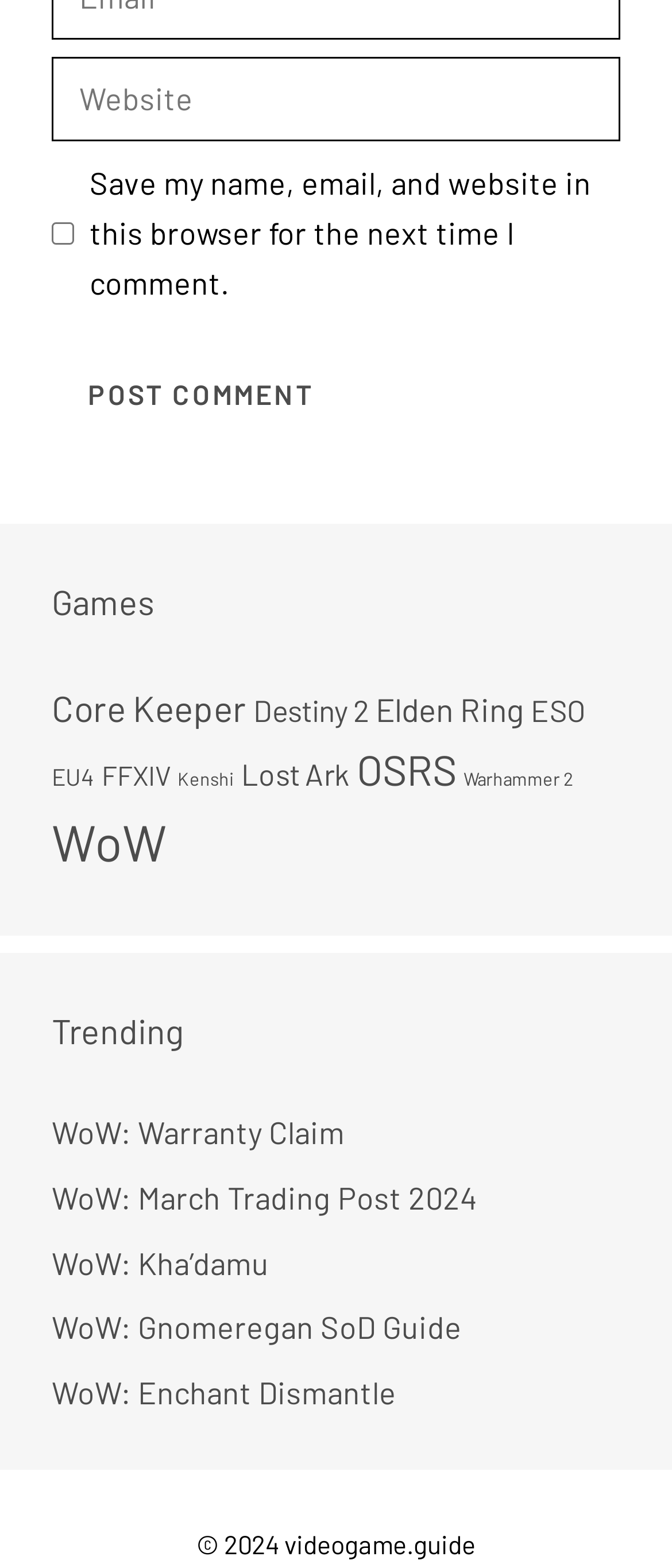Could you highlight the region that needs to be clicked to execute the instruction: "View Core Keeper items"?

[0.077, 0.437, 0.367, 0.464]